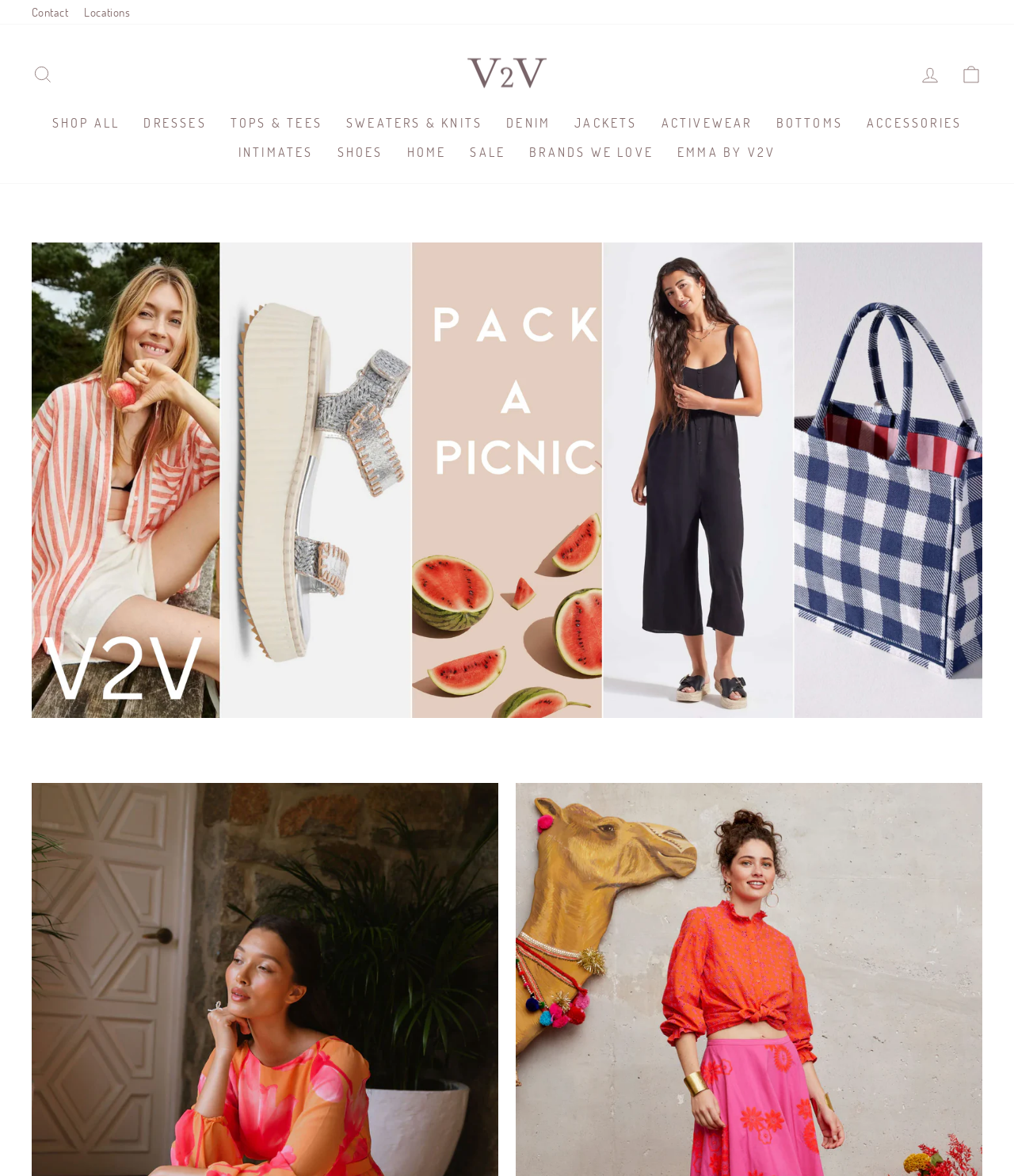Identify the bounding box for the given UI element using the description provided. Coordinates should be in the format (top-left x, top-left y, bottom-right x, bottom-right y) and must be between 0 and 1. Here is the description: Carpets

None